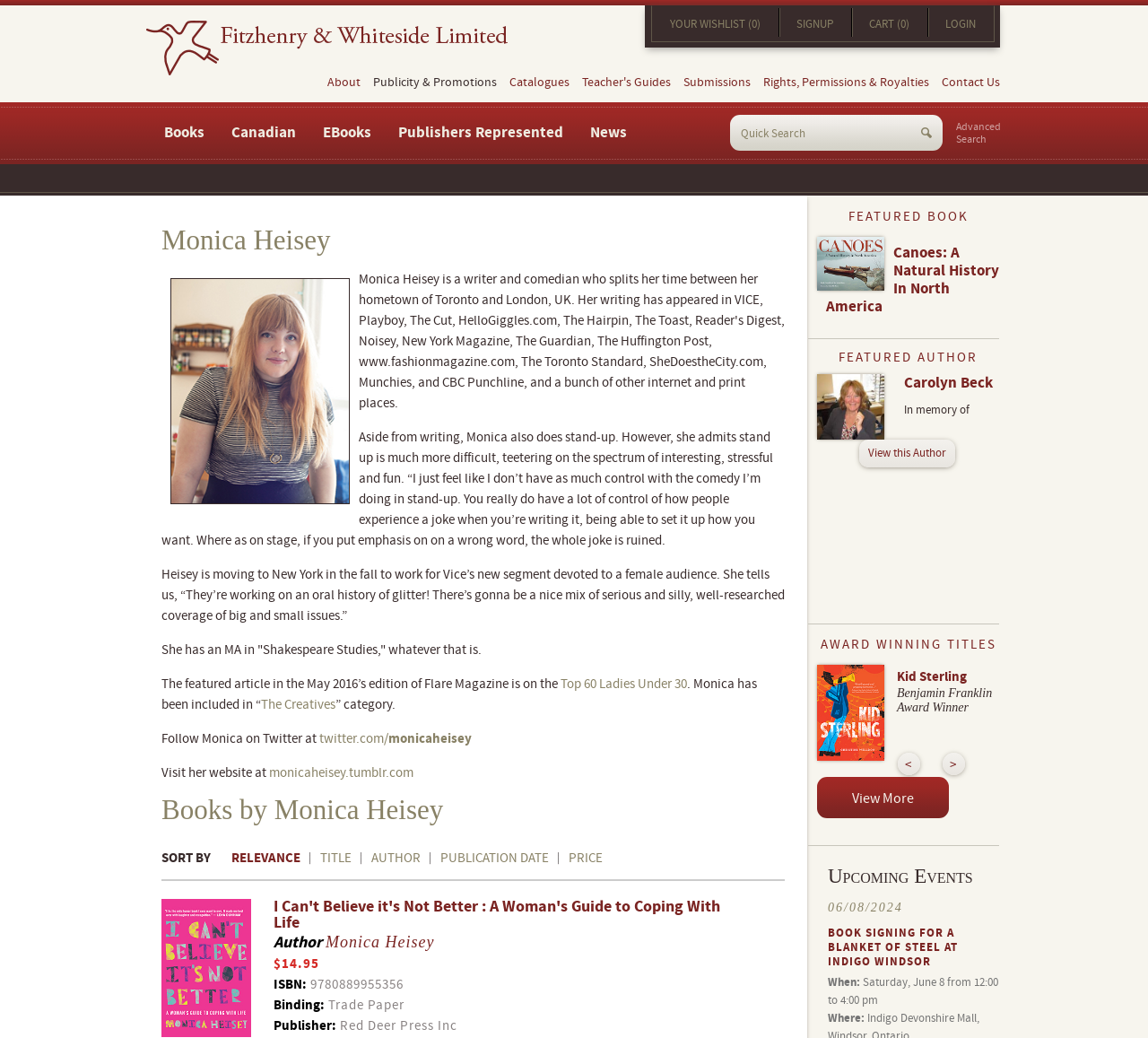Locate the bounding box coordinates of the area where you should click to accomplish the instruction: "Attend the book signing event at Indigo Windsor".

[0.721, 0.891, 0.834, 0.934]